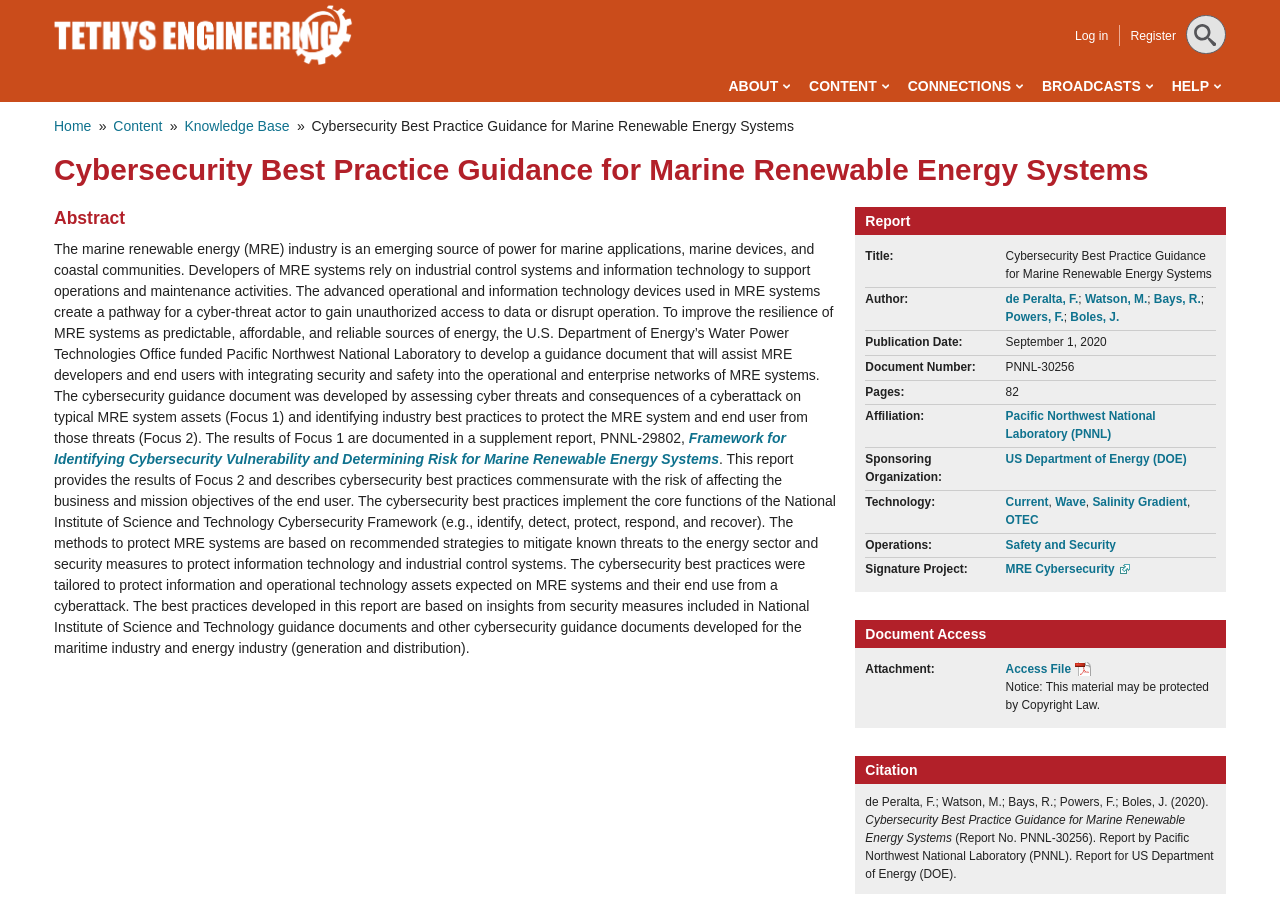Please identify the bounding box coordinates of the area that needs to be clicked to fulfill the following instruction: "Click the 'Access File' link."

[0.786, 0.727, 0.852, 0.743]